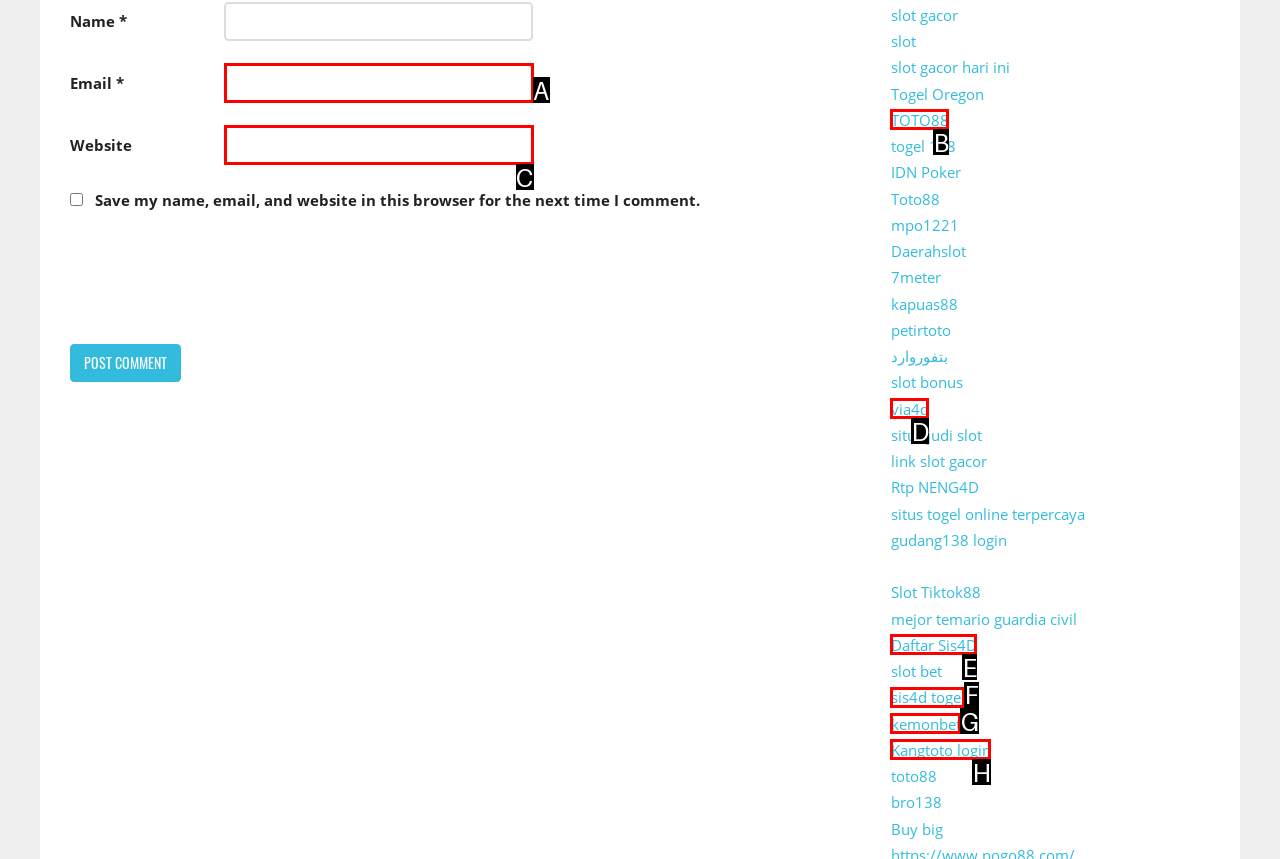Assess the description: parent_node: Email * aria-describedby="email-notes" name="email" and select the option that matches. Provide the letter of the chosen option directly from the given choices.

A